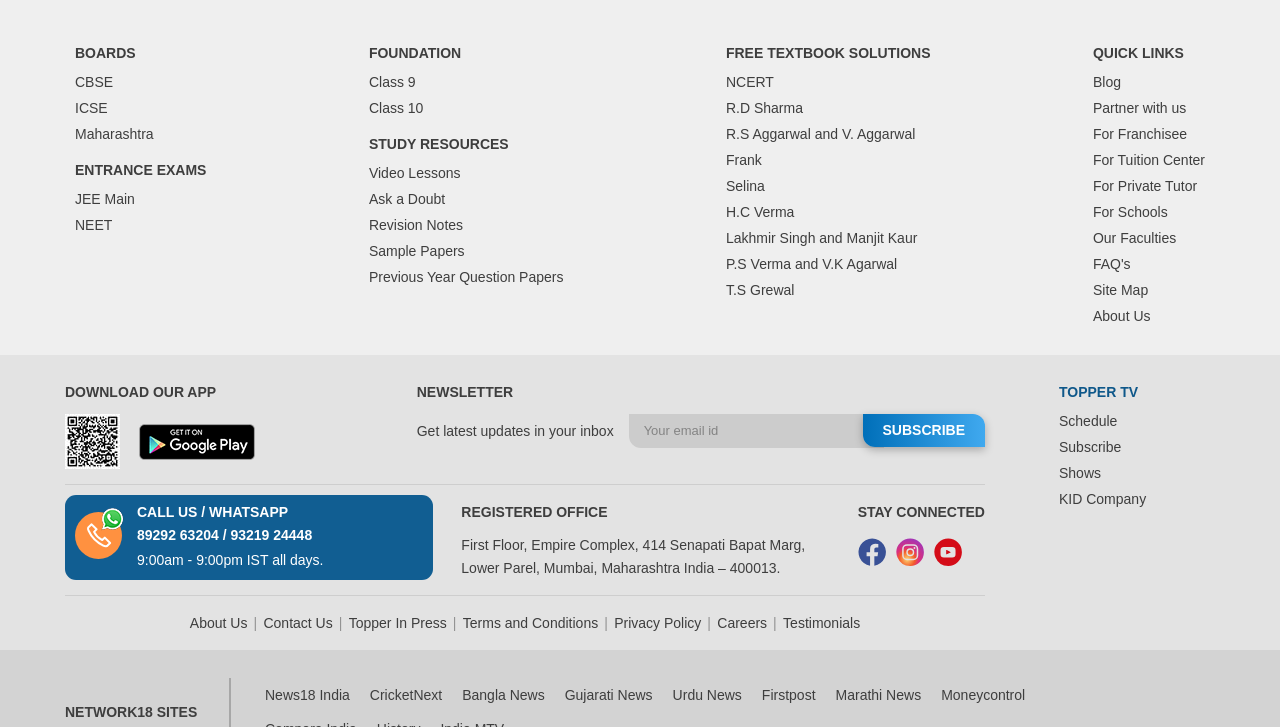Please find the bounding box coordinates of the clickable region needed to complete the following instruction: "Download the app from Google Play". The bounding box coordinates must consist of four float numbers between 0 and 1, i.e., [left, top, right, bottom].

[0.109, 0.583, 0.199, 0.632]